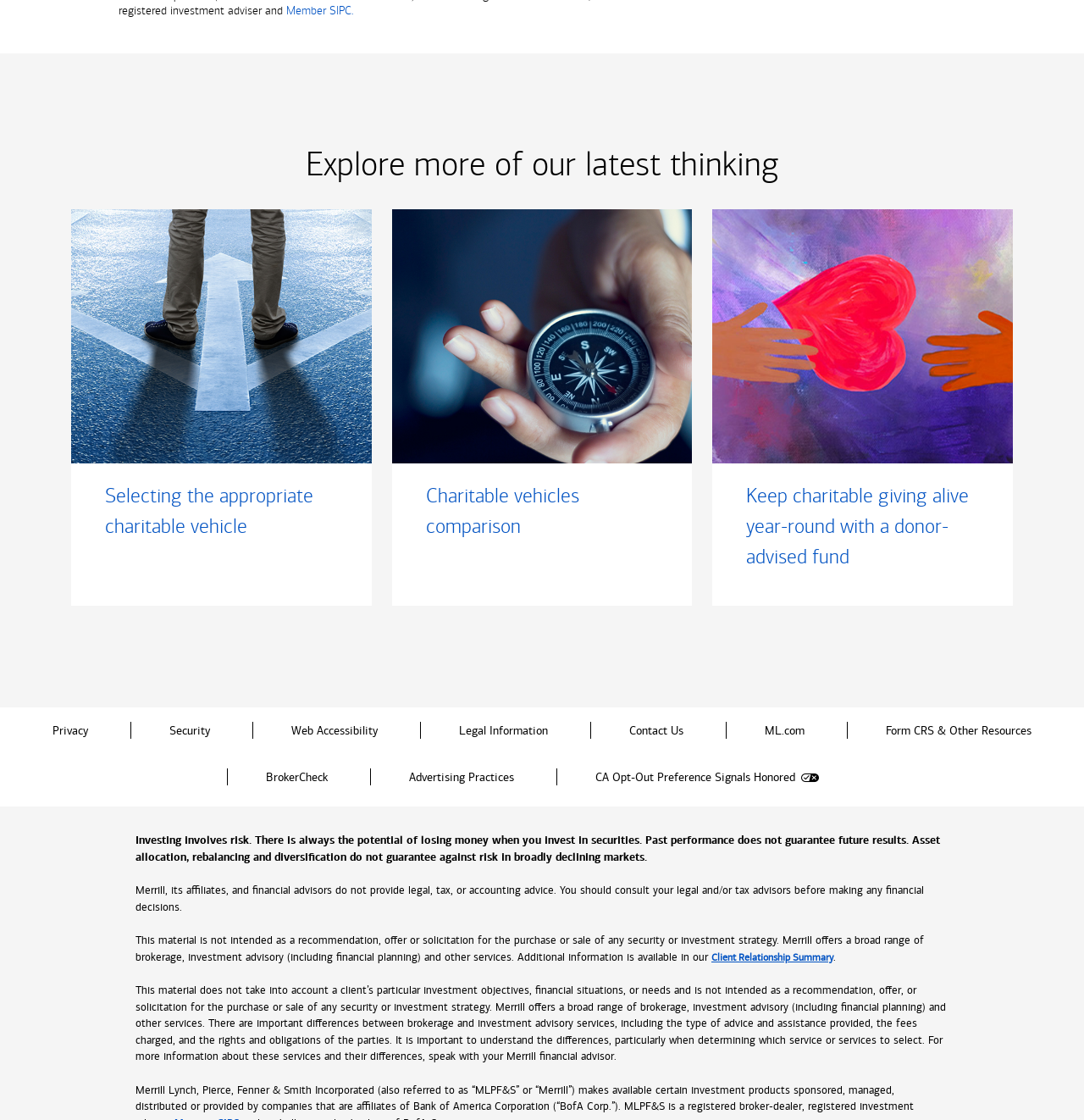What is the warning about investing in securities?
Using the details shown in the screenshot, provide a comprehensive answer to the question.

The static text at the bottom of the page warns that 'Investing involves risk. There is always the potential of losing money when you invest in securities.', indicating that there is a risk of losing money when investing in securities.